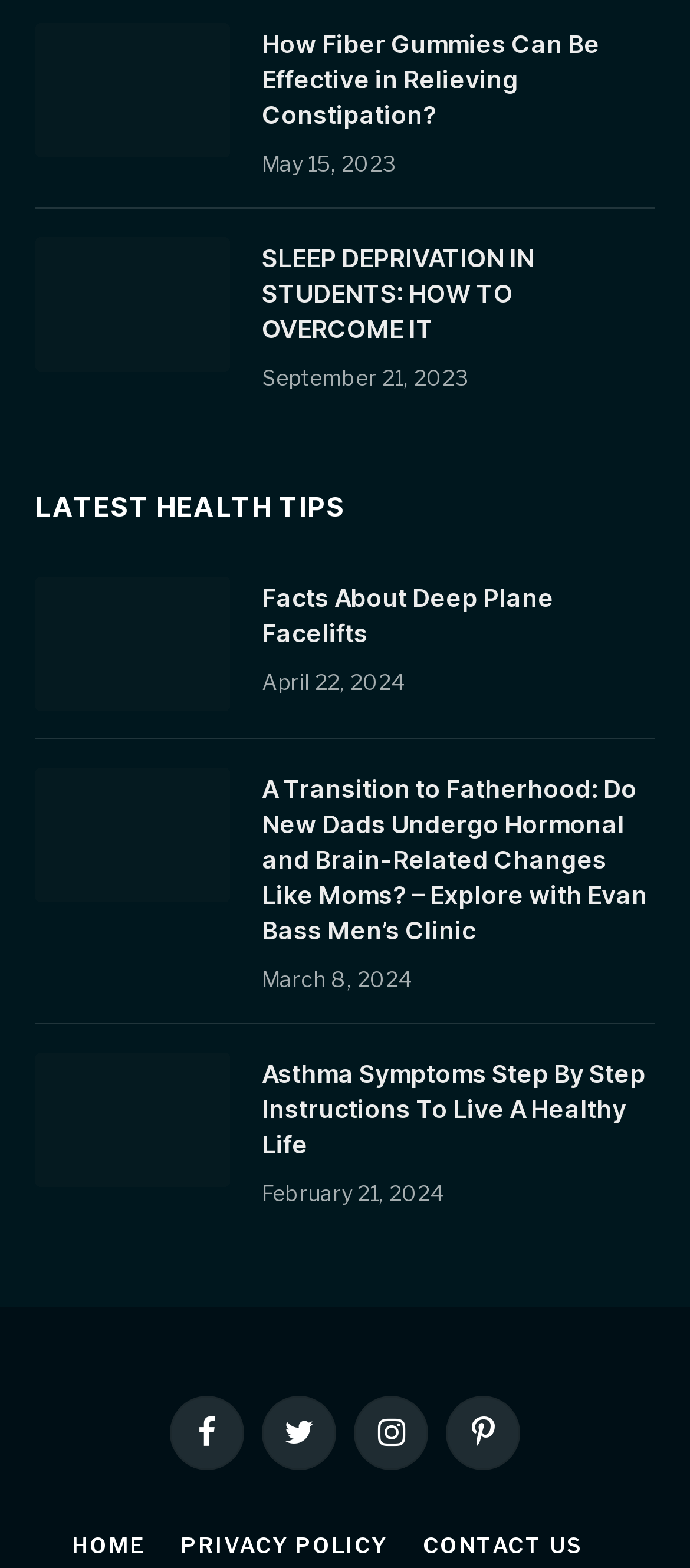Identify the bounding box coordinates of the clickable region to carry out the given instruction: "View the 'LATEST HEALTH TIPS'".

[0.051, 0.314, 0.5, 0.334]